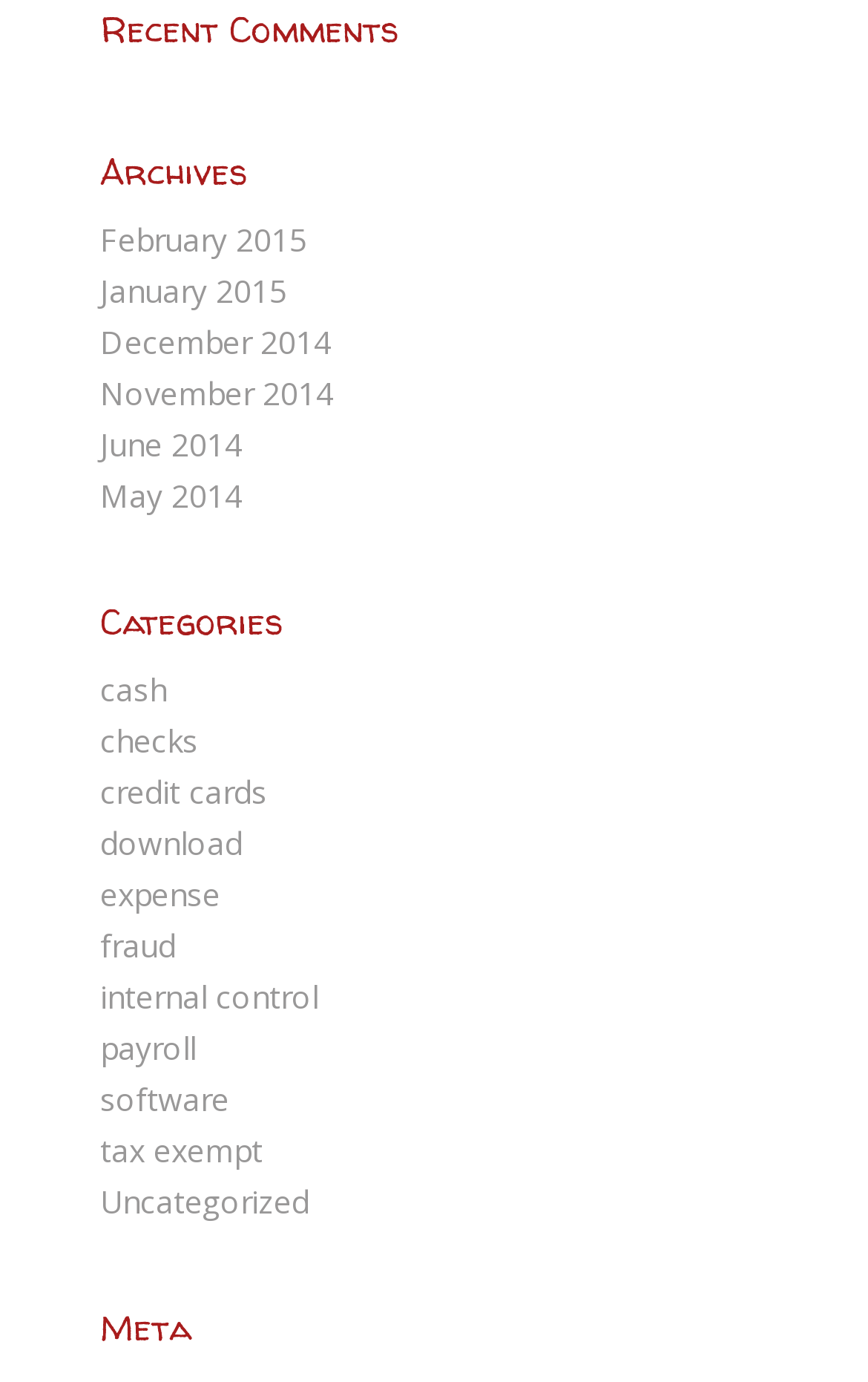Determine the coordinates of the bounding box that should be clicked to complete the instruction: "view April 2020". The coordinates should be represented by four float numbers between 0 and 1: [left, top, right, bottom].

None